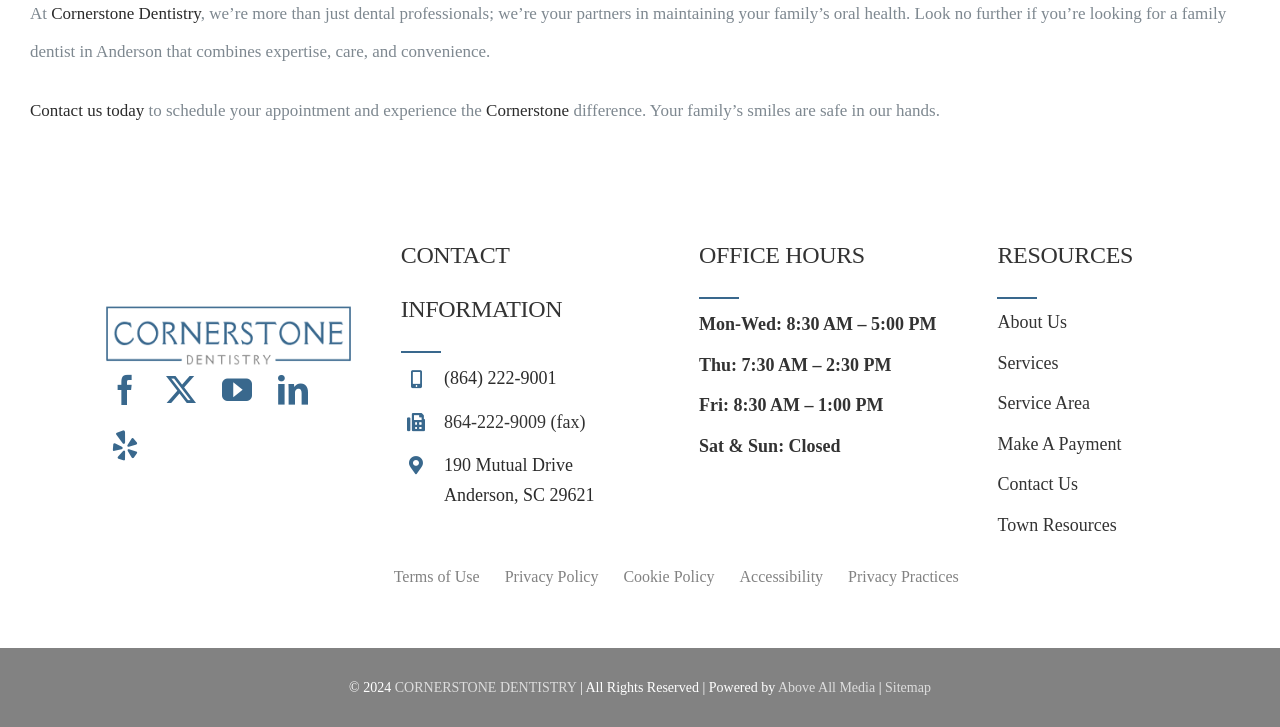Identify the bounding box coordinates for the element you need to click to achieve the following task: "Click Contact us today". Provide the bounding box coordinates as four float numbers between 0 and 1, in the form [left, top, right, bottom].

[0.023, 0.138, 0.113, 0.165]